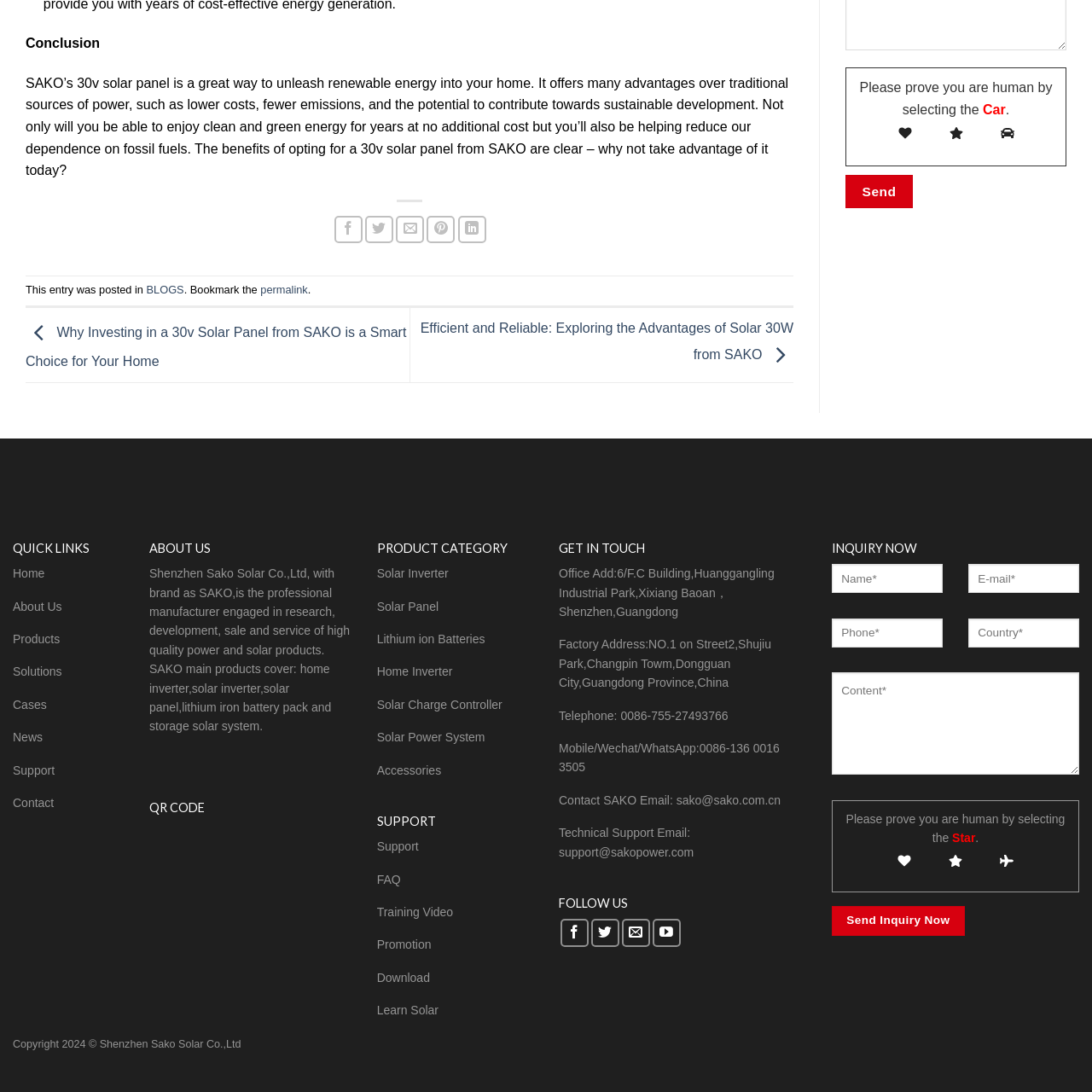Find the bounding box coordinates for the UI element that matches this description: "About Us".

[0.012, 0.549, 0.057, 0.561]